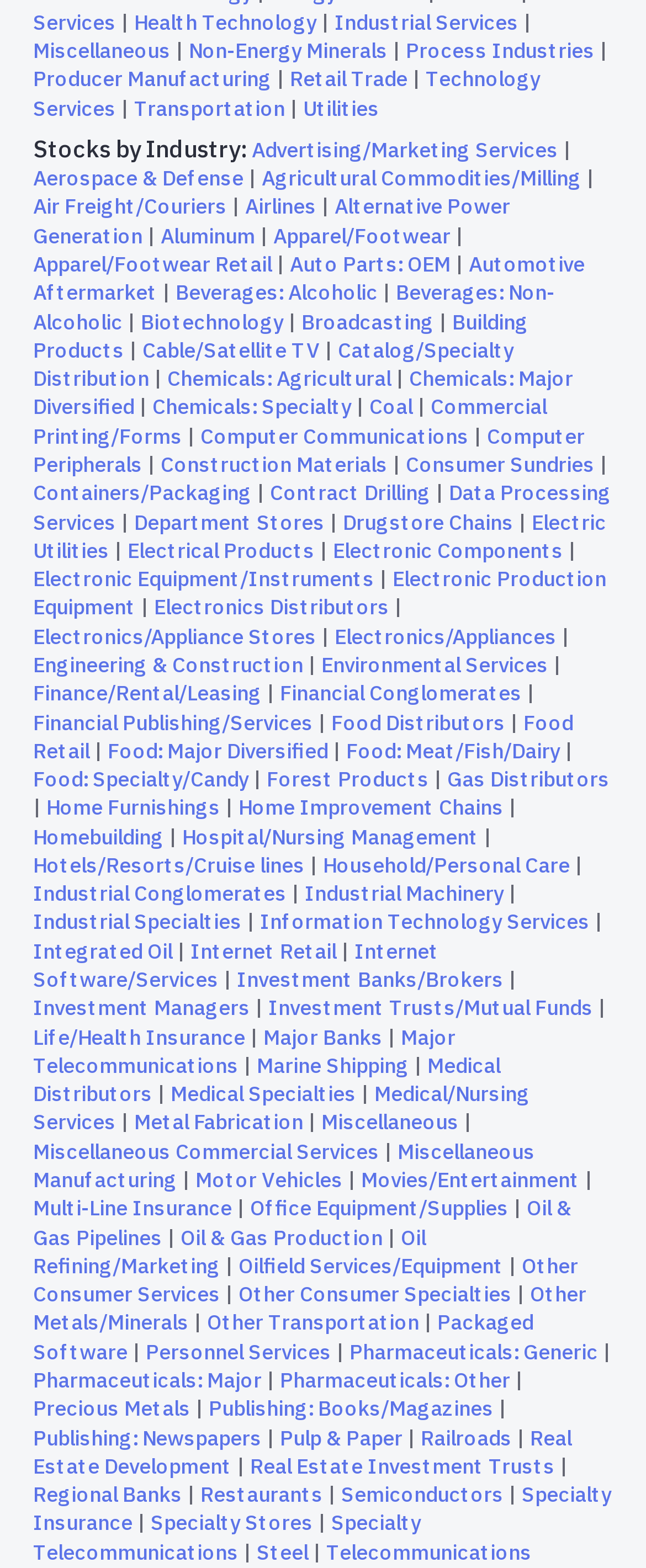Find the bounding box coordinates for the element described here: "Other Consumer Services".

[0.051, 0.798, 0.895, 0.833]